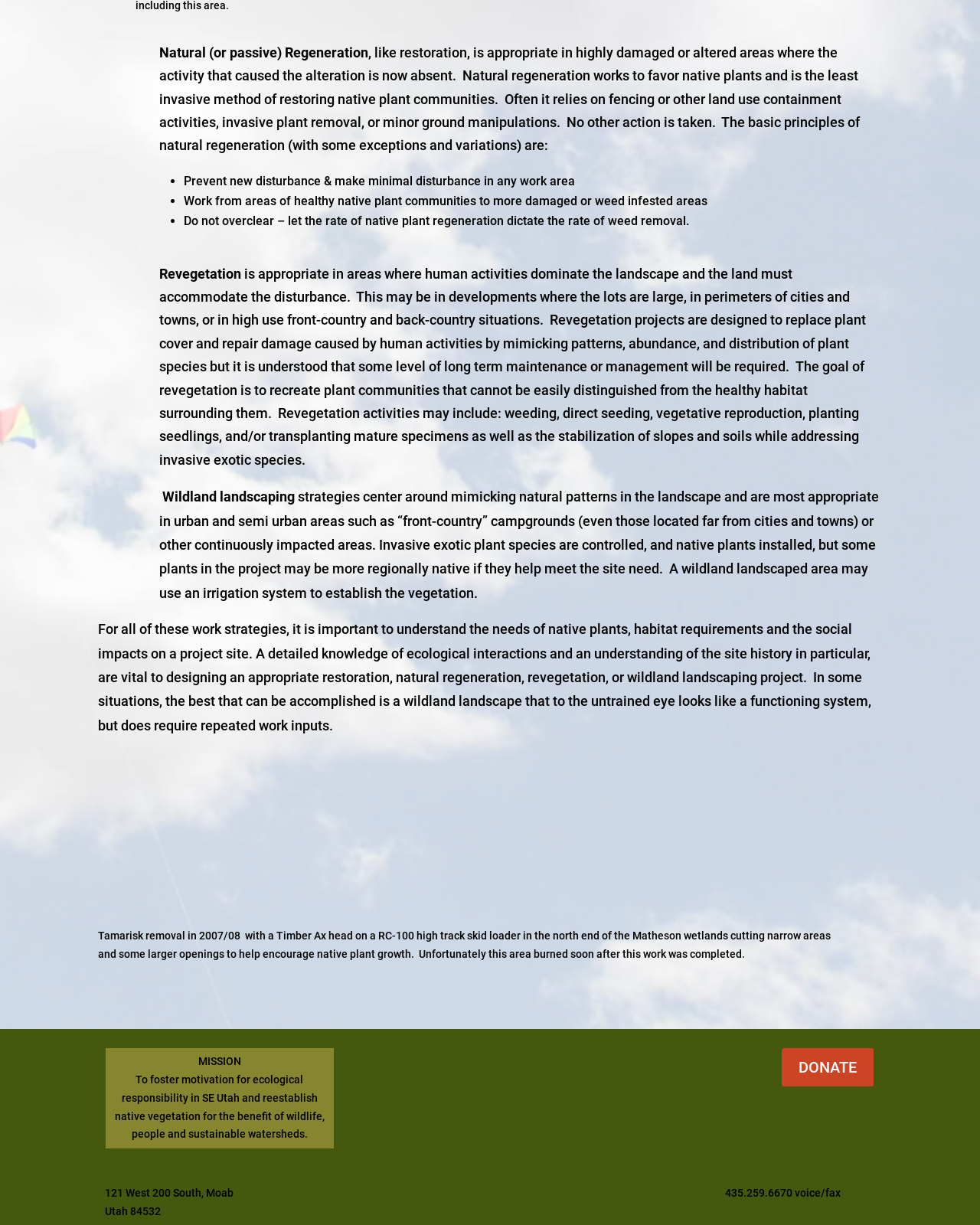Please provide a detailed answer to the question below by examining the image:
What is the purpose of natural regeneration?

According to the webpage, natural regeneration is a strategy that works to favor native plants and restore native plant communities. This is done by preventing new disturbance, making minimal disturbance in work areas, and allowing the rate of native plant regeneration to dictate the rate of weed removal.